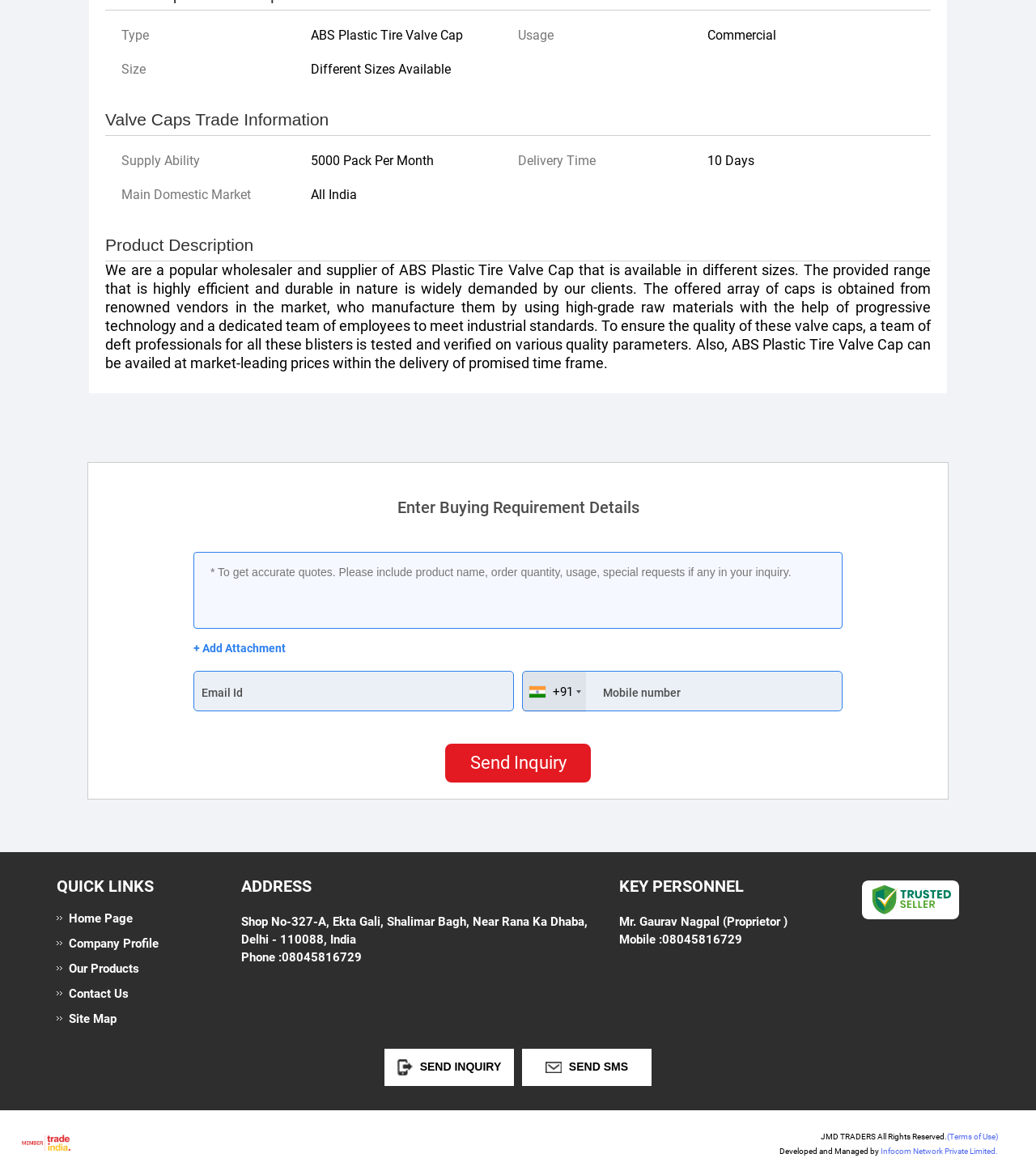Provide the bounding box coordinates of the UI element that matches the description: "parent_node: Email Id name="email"".

[0.187, 0.571, 0.496, 0.605]